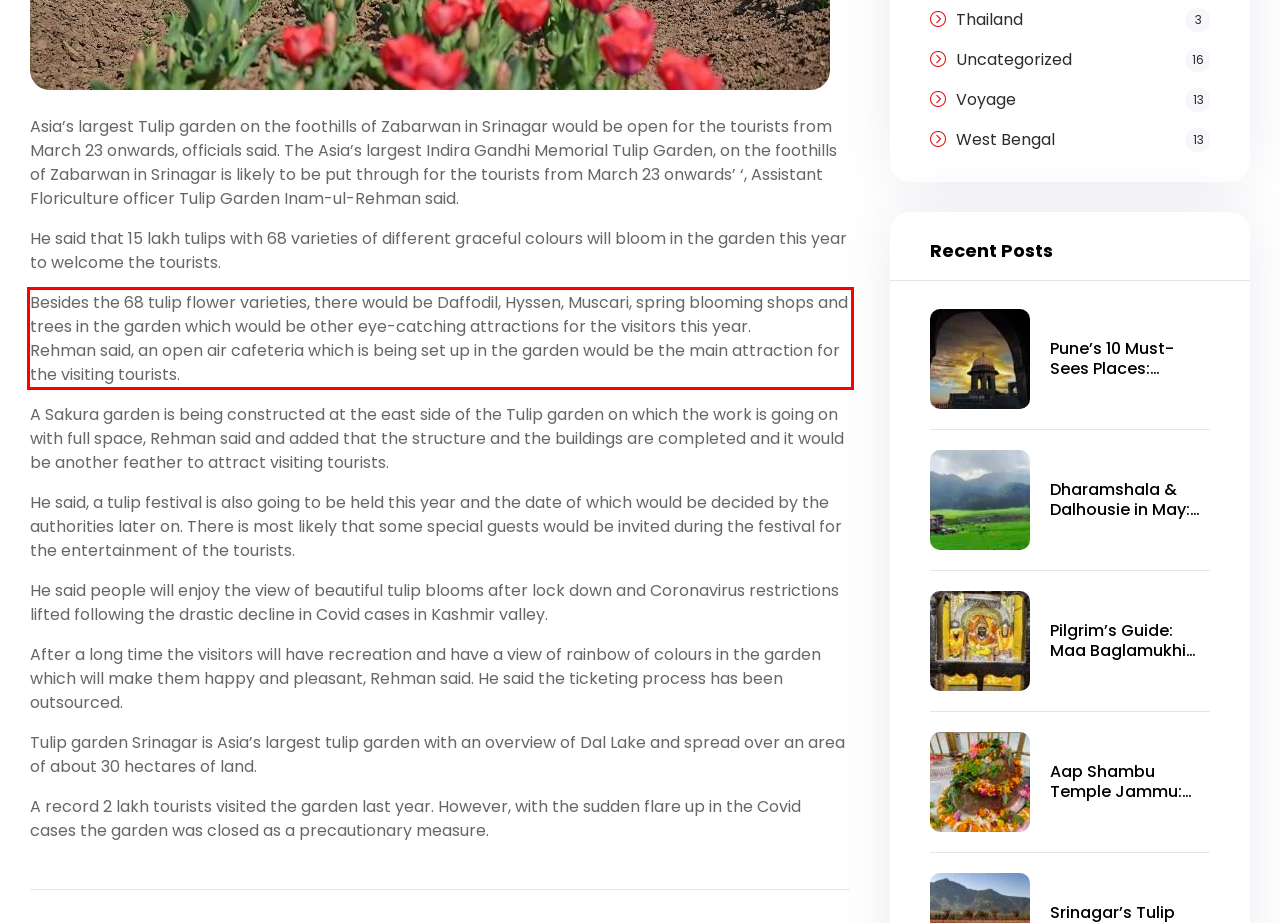Please analyze the screenshot of a webpage and extract the text content within the red bounding box using OCR.

Besides the 68 tulip flower varieties, there would be Daffodil, Hyssen, Muscari, spring blooming shops and trees in the garden which would be other eye-catching attractions for the visitors this year. Rehman said, an open air cafeteria which is being set up in the garden would be the main attraction for the visiting tourists.